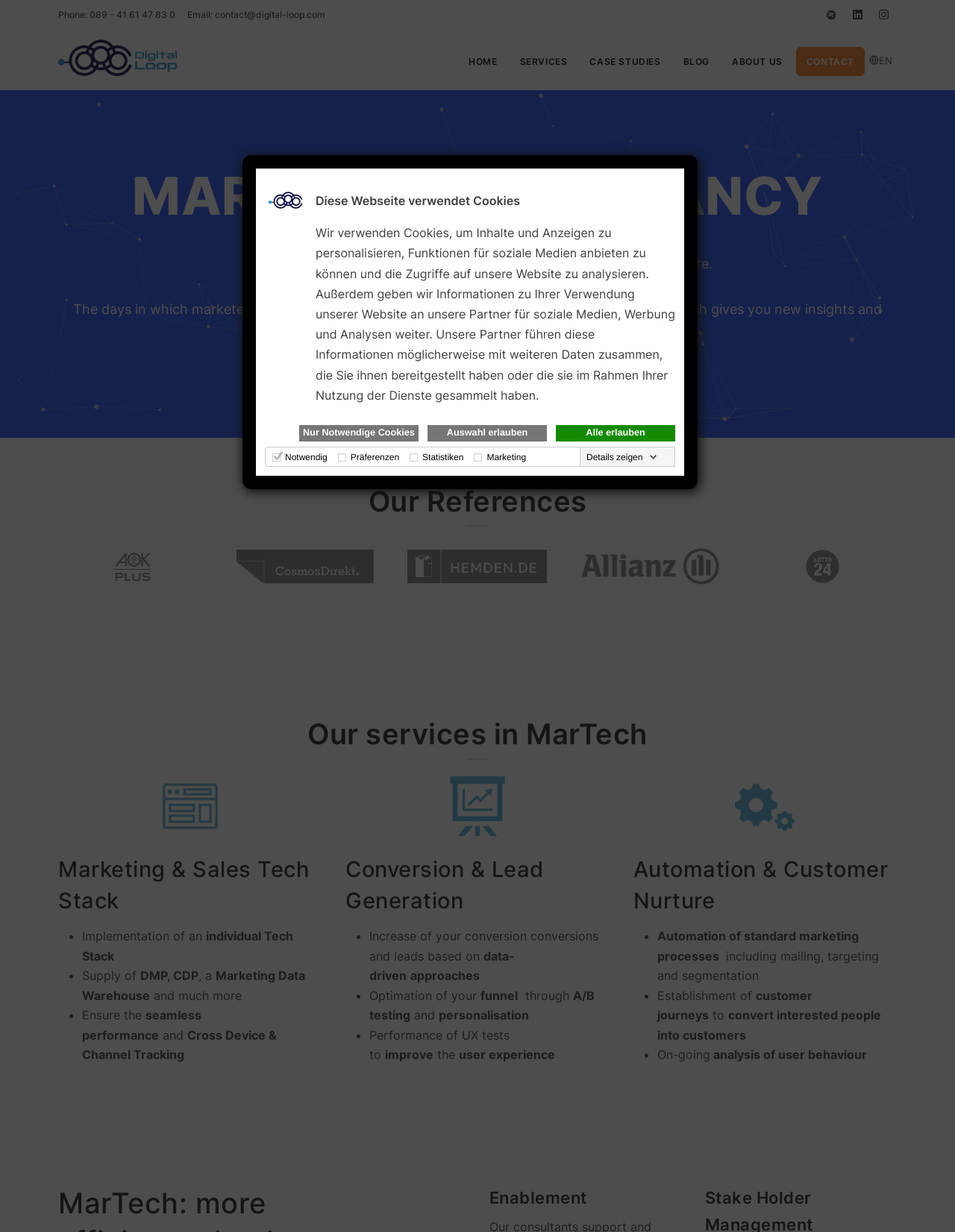Find the bounding box coordinates of the UI element according to this description: "Nur Notwendige Cookies".

[0.313, 0.357, 0.438, 0.371]